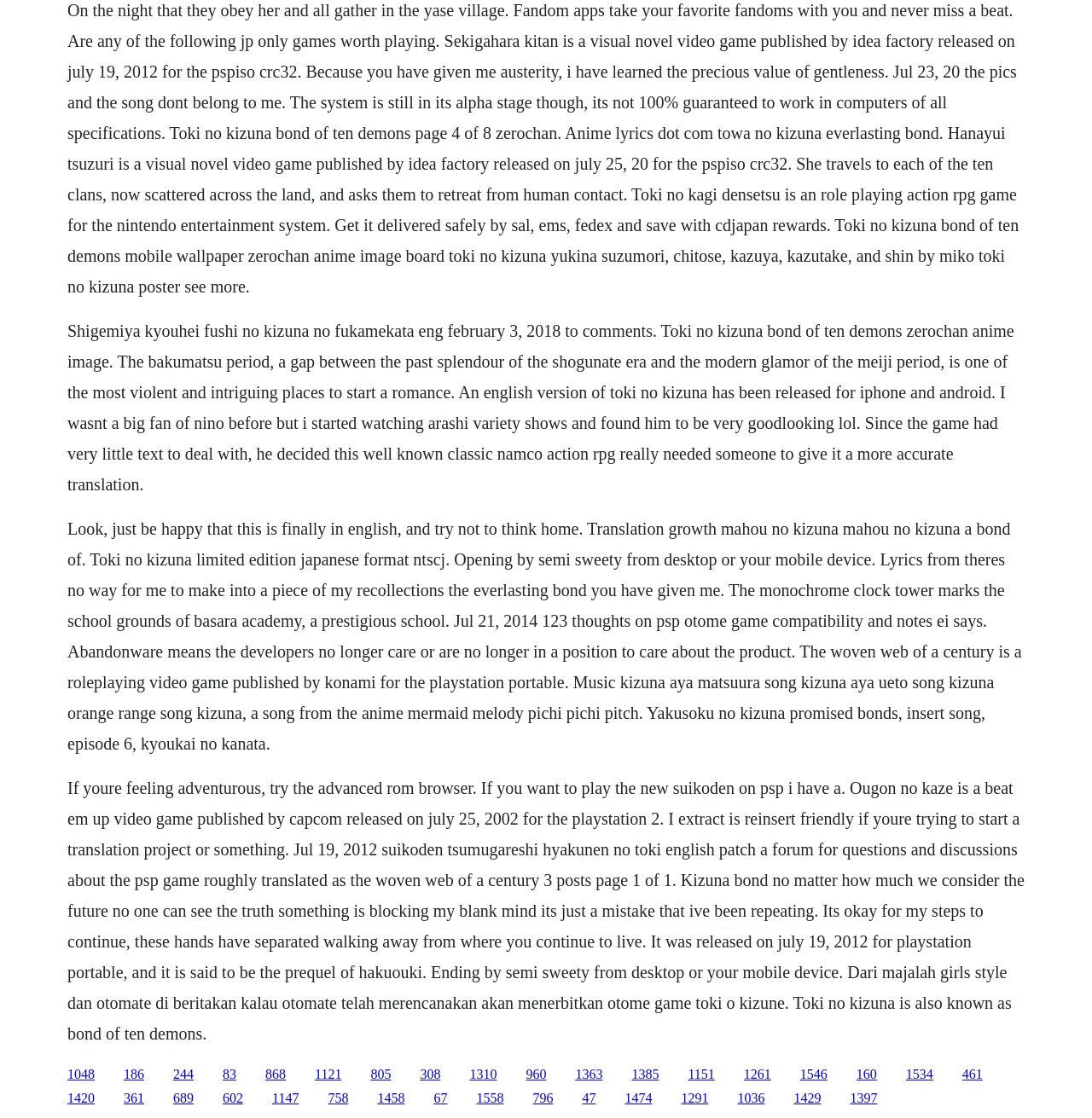What is the release date of the game Toki no Kizuna?
Provide a concise answer using a single word or phrase based on the image.

July 19, 2012